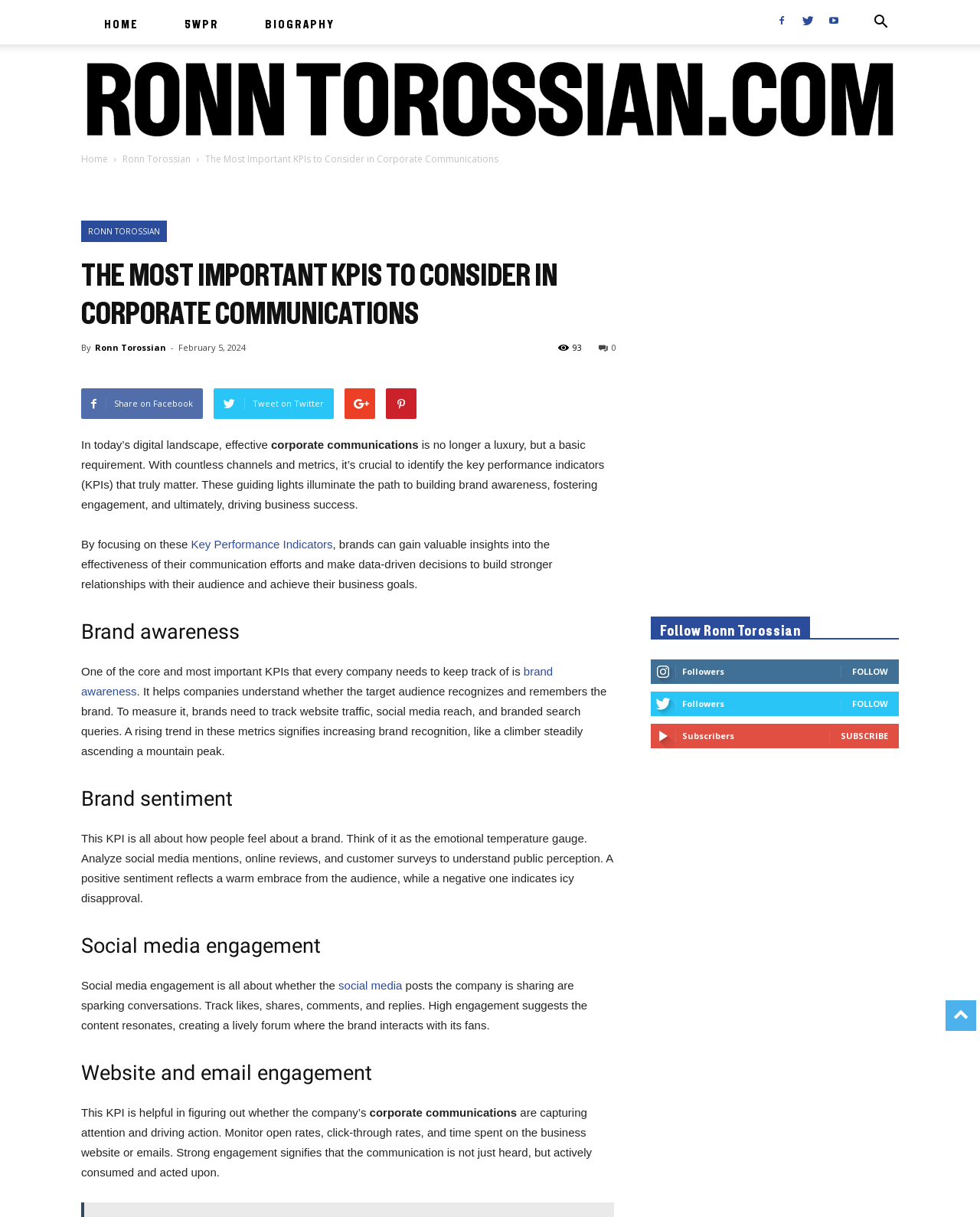Determine the bounding box of the UI element mentioned here: "Key Performance Indicators". The coordinates must be in the format [left, top, right, bottom] with values ranging from 0 to 1.

[0.195, 0.442, 0.339, 0.452]